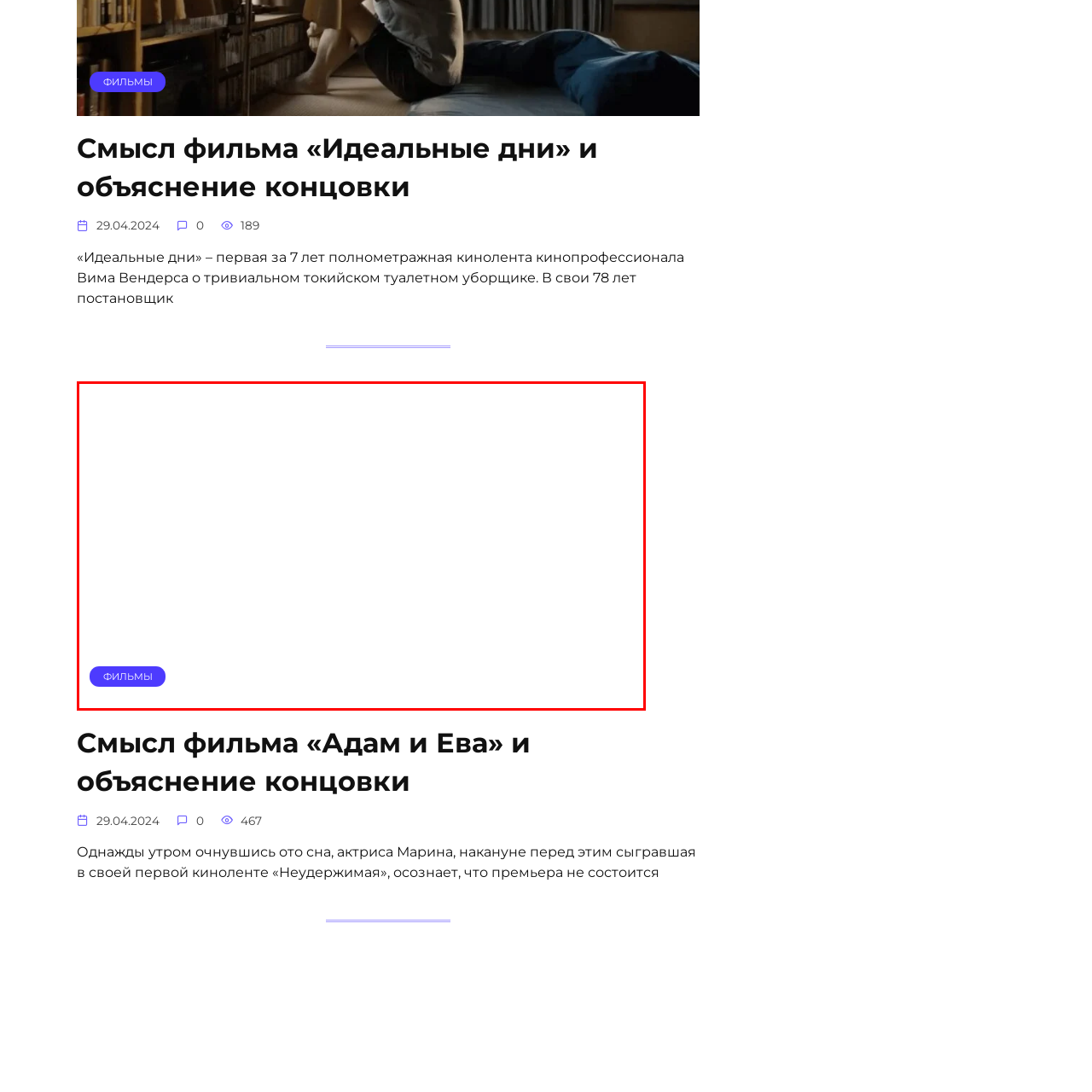Please review the image enclosed by the red bounding box and give a detailed answer to the following question, utilizing the information from the visual: What is the purpose of the button?

The button is designed to provide an interactive opportunity for users to explore film-related content, suggesting a focus on cinematic topics, which is in line with the webpage's purpose of film analysis and discussions.